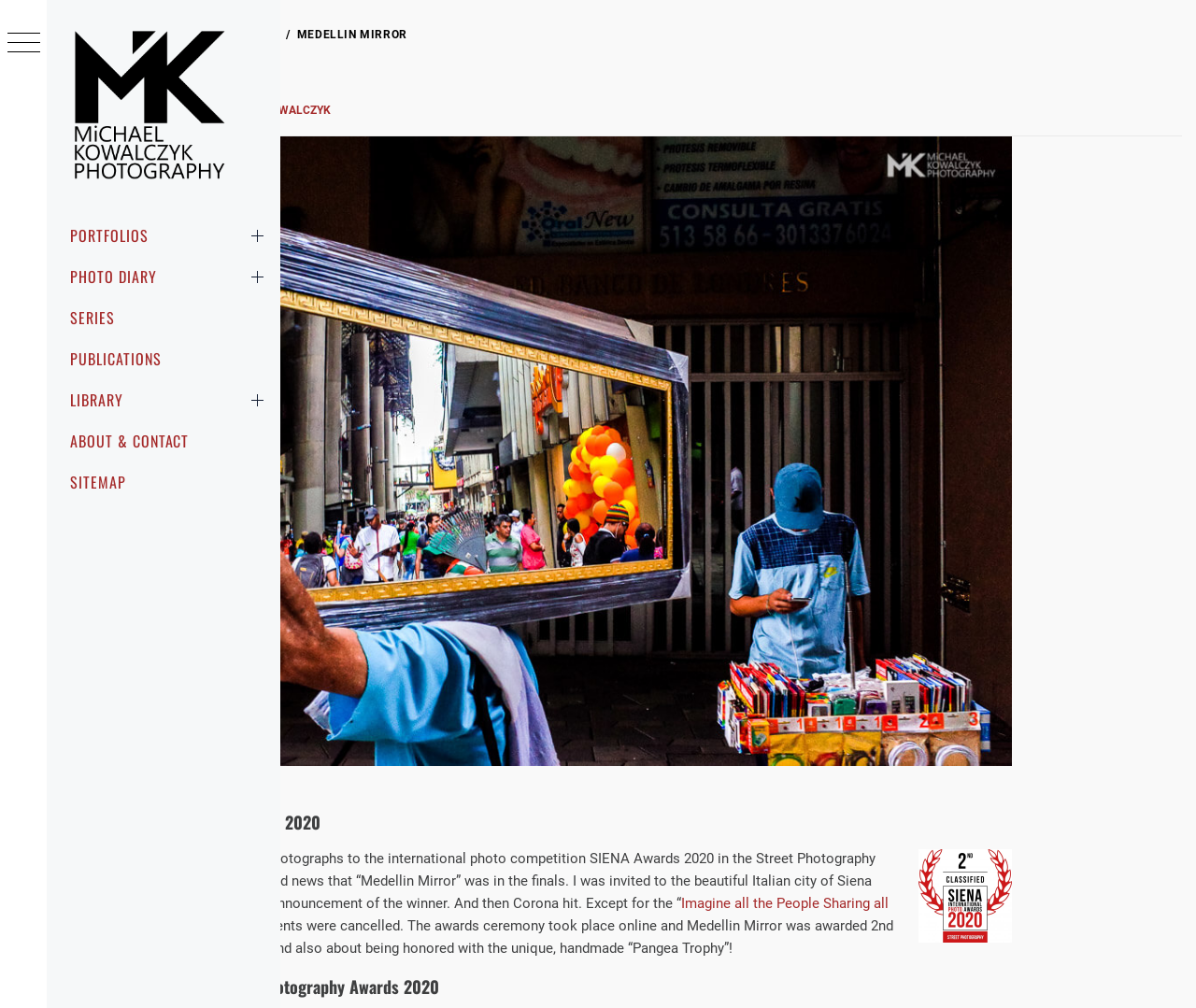Kindly provide the bounding box coordinates of the section you need to click on to fulfill the given instruction: "Visit the 'HOME' page".

[0.246, 0.028, 0.28, 0.041]